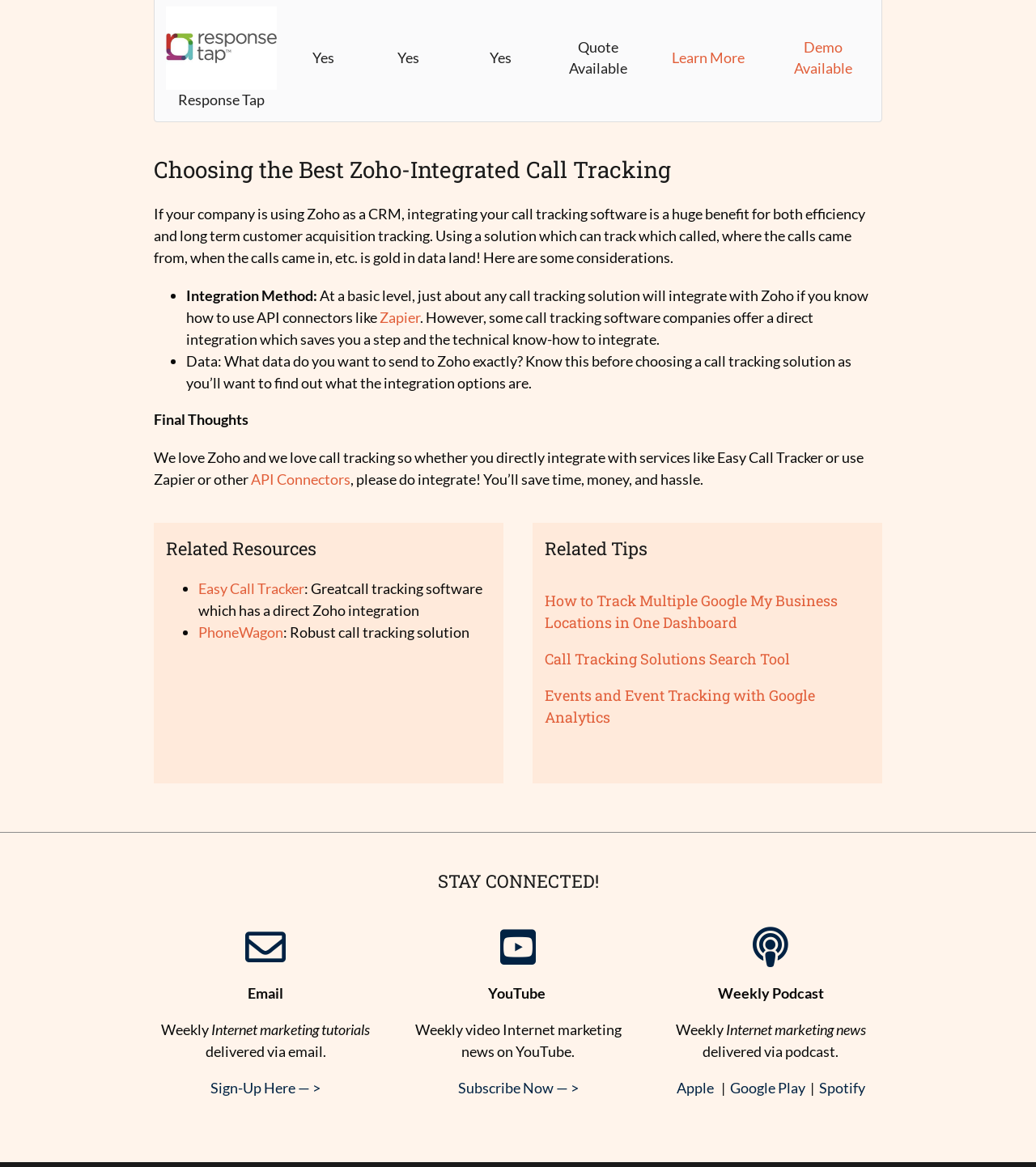What is the purpose of the 'Related Resources' section?
Could you give a comprehensive explanation in response to this question?

The 'Related Resources' section appears to provide links to call tracking solutions, such as Easy Call Tracker and PhoneWagon, which are mentioned as having a direct Zoho integration or being a robust call tracking solution.